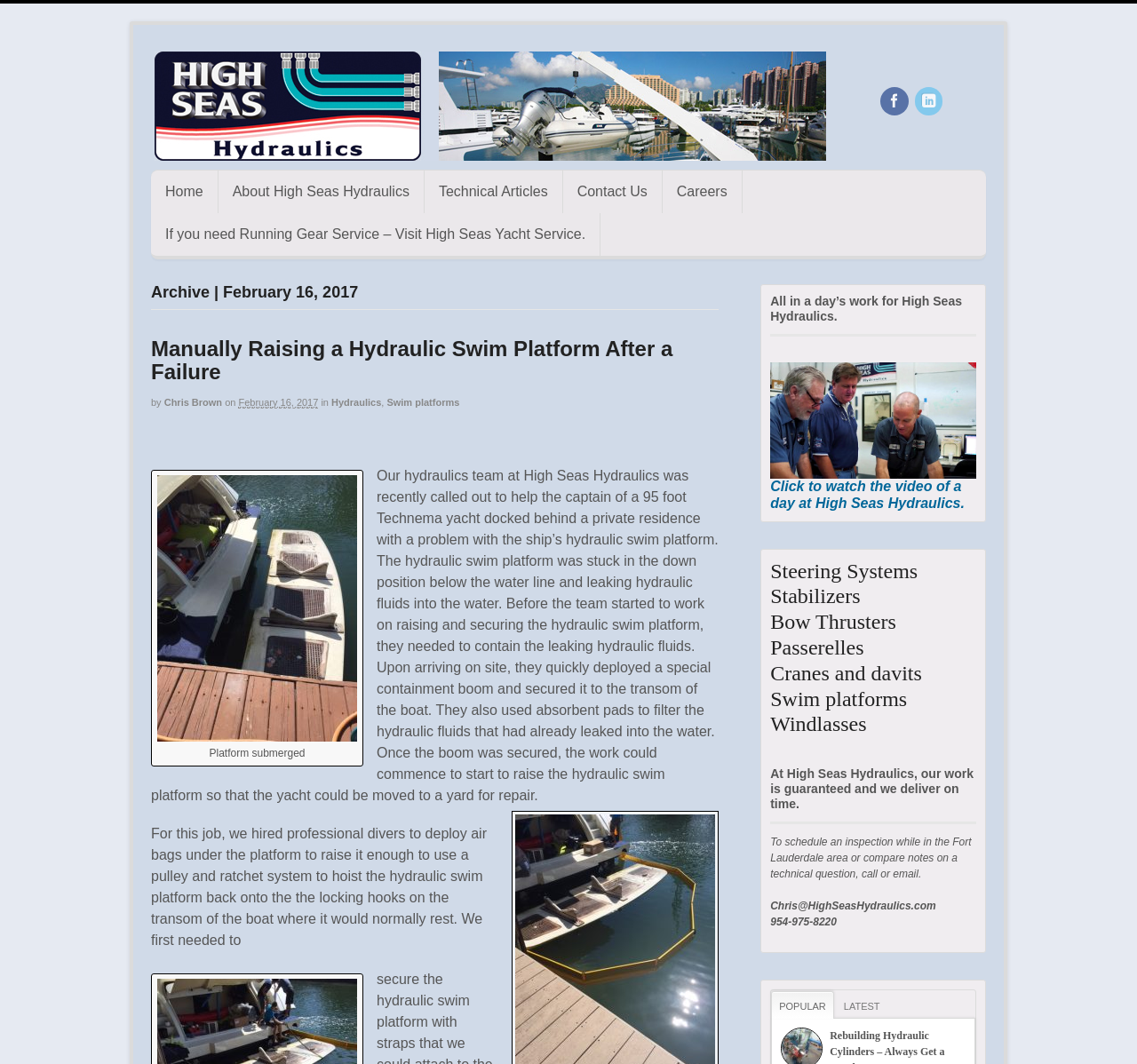Please provide the bounding box coordinates in the format (top-left x, top-left y, bottom-right x, bottom-right y). Remember, all values are floating point numbers between 0 and 1. What is the bounding box coordinate of the region described as: About High Seas Hydraulics

[0.192, 0.16, 0.373, 0.2]